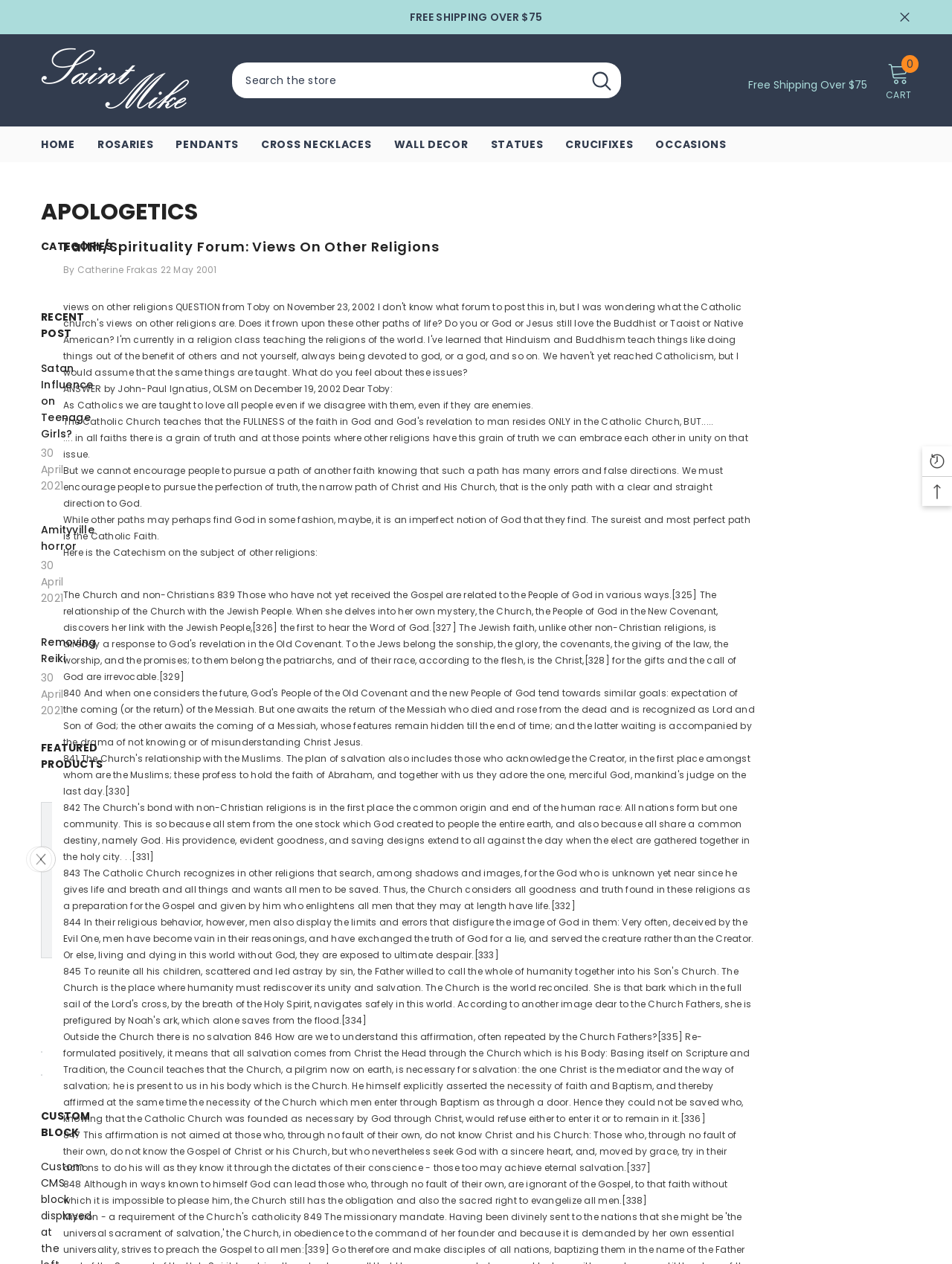Provide a one-word or one-phrase answer to the question:
How many navigation links are there in the top menu?

7